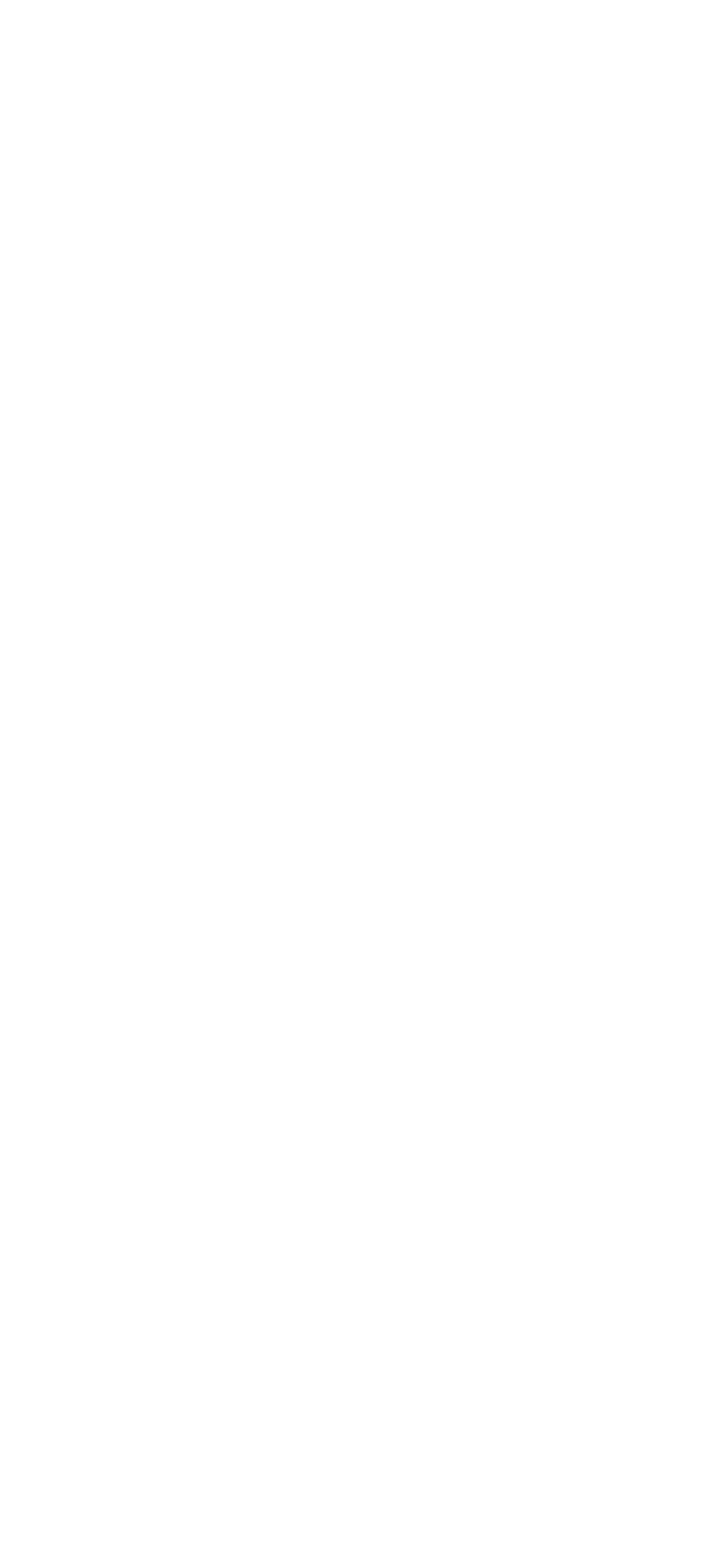Respond with a single word or phrase:
What social media platforms are linked?

Facebook, Instagram